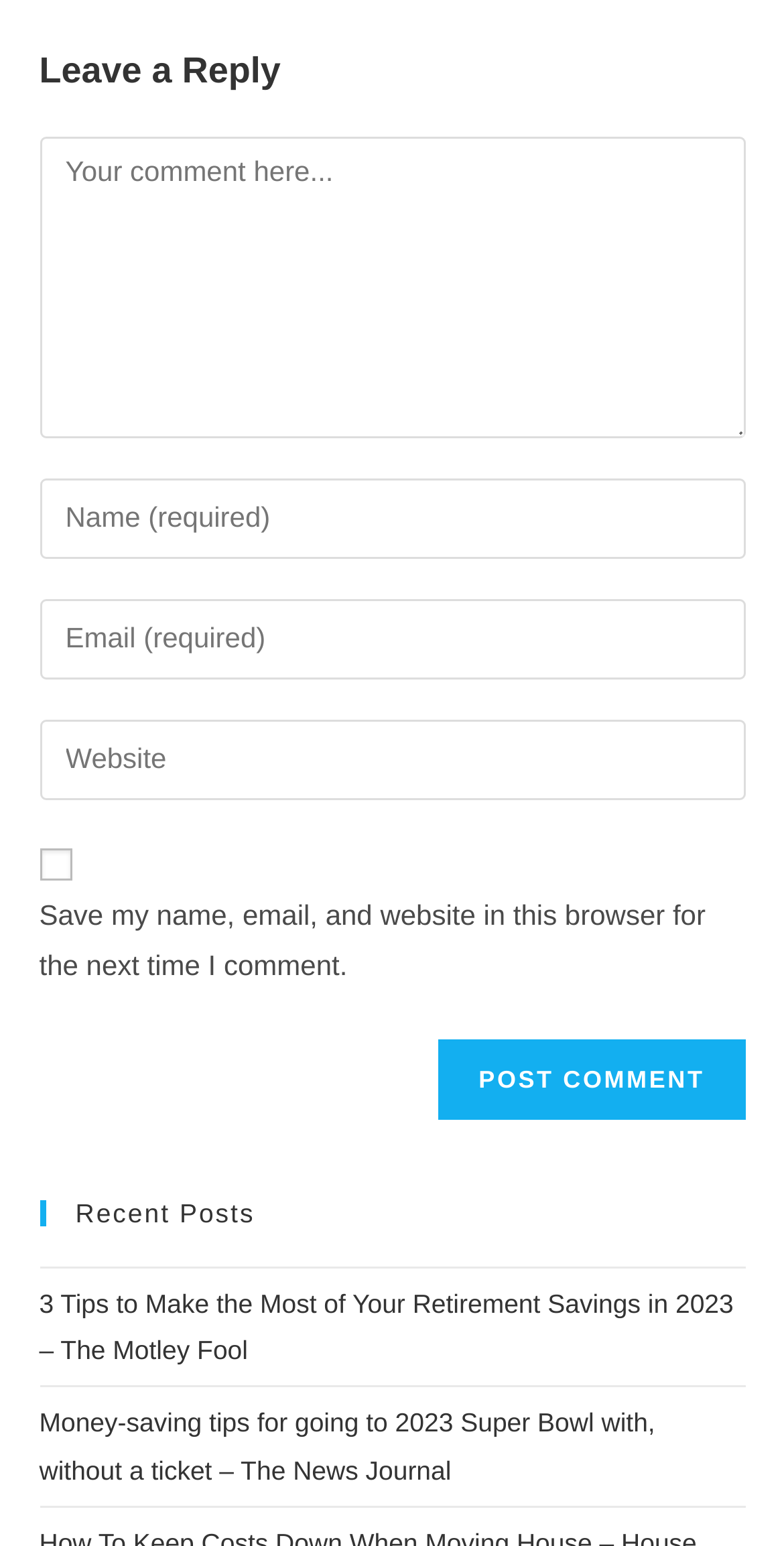Use a single word or phrase to answer the following:
What is the text on the 'Post Comment' button?

POST COMMENT